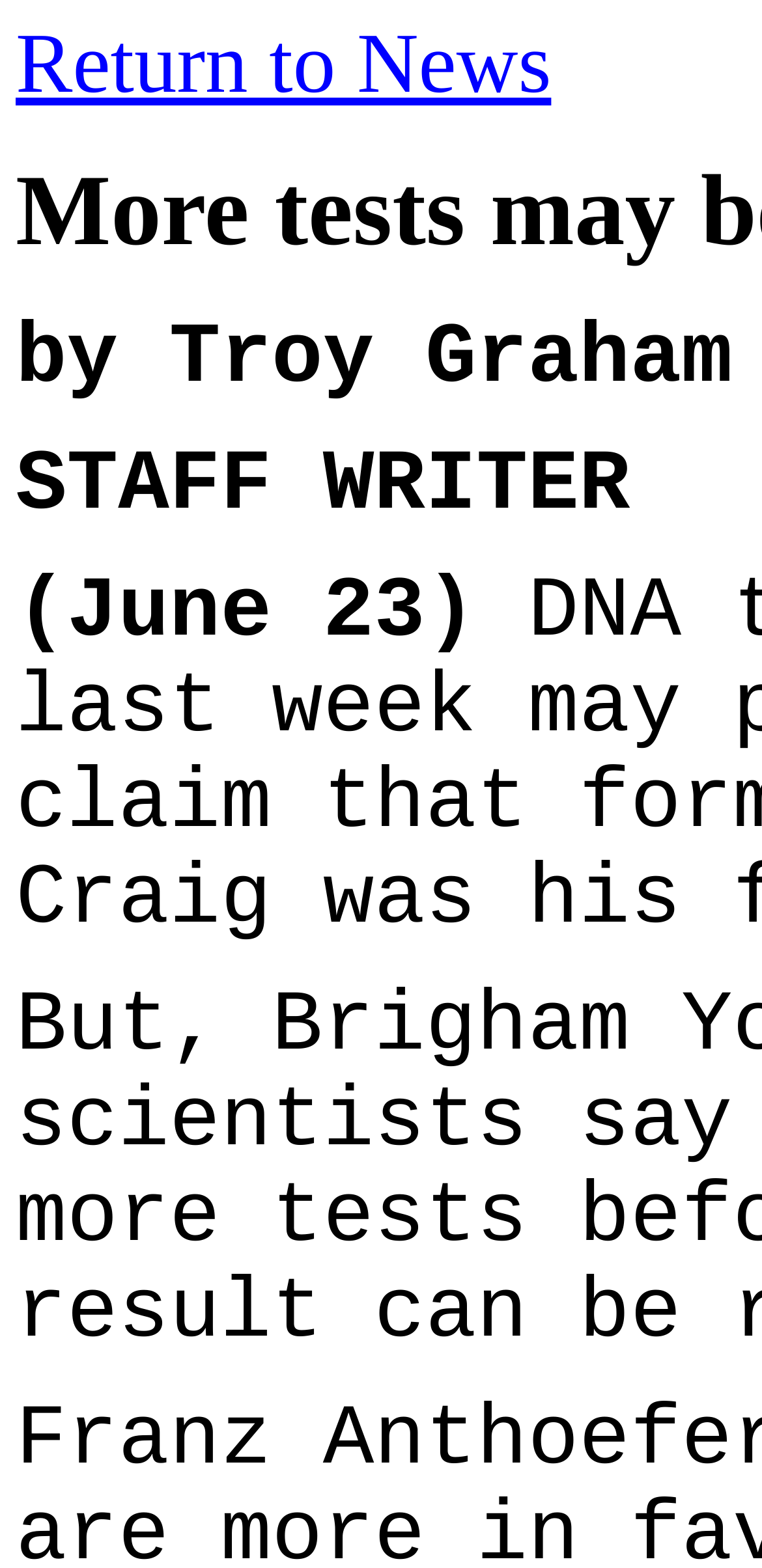Extract the bounding box coordinates for the UI element described by the text: "Return to News". The coordinates should be in the form of [left, top, right, bottom] with values between 0 and 1.

[0.021, 0.011, 0.723, 0.071]